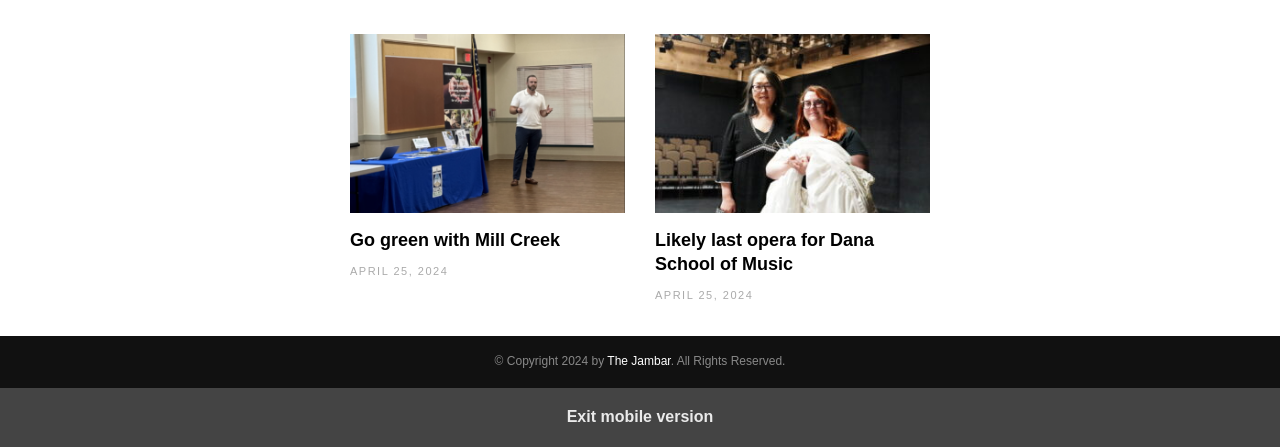Analyze the image and answer the question with as much detail as possible: 
What is the purpose of the link at the bottom of the webpage?

I found the purpose of the link by reading the text of the link element at the bottom of the webpage, which says 'Exit mobile version'.